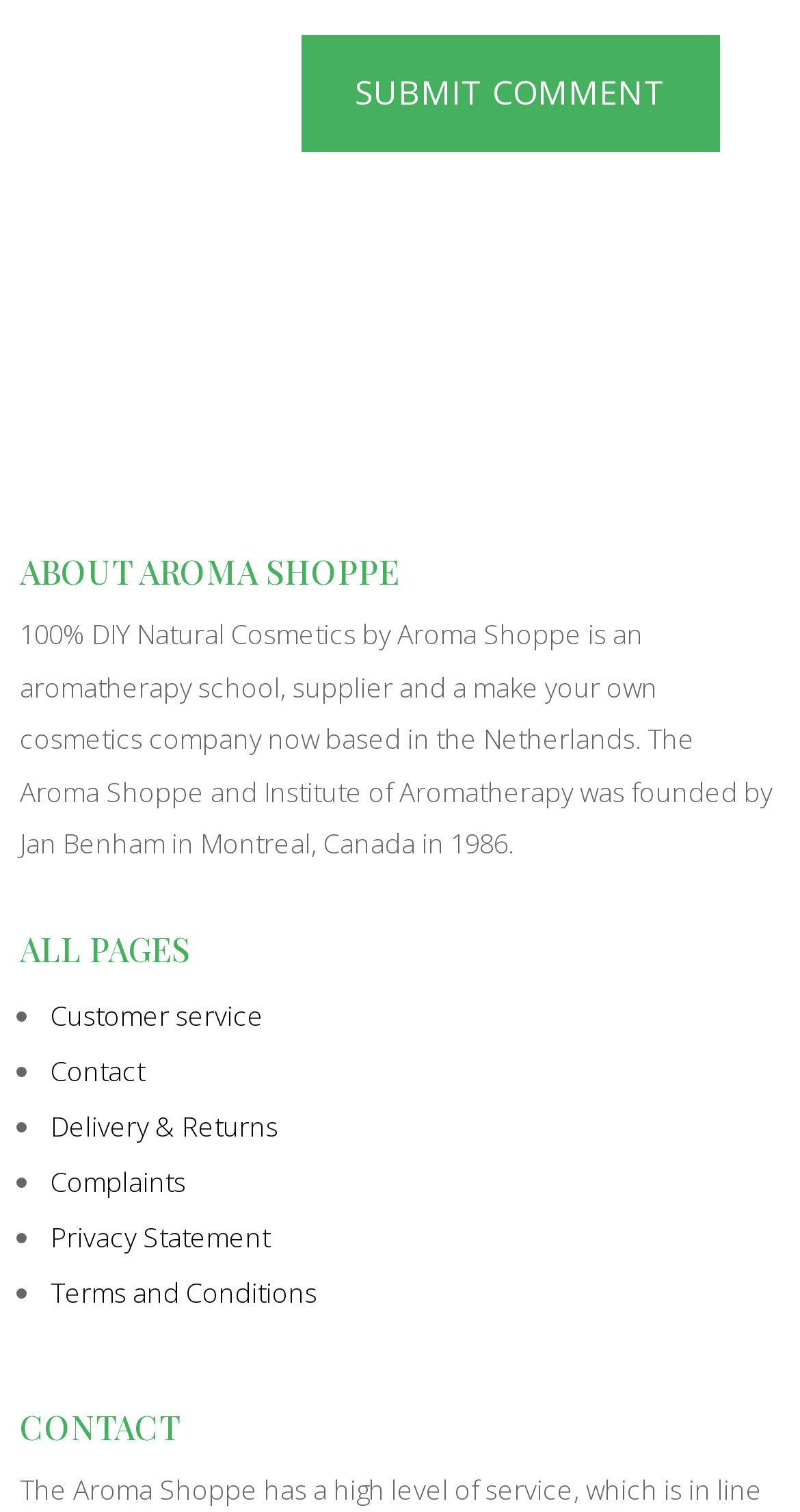What is the founder of the company?
Could you give a comprehensive explanation in response to this question?

The founder of the company can be found in the static text 'The Aroma Shoppe and Institute of Aromatherapy was founded by Jan Benham in Montreal, Canada in 1986.', which indicates that the founder of the company is Jan Benham.